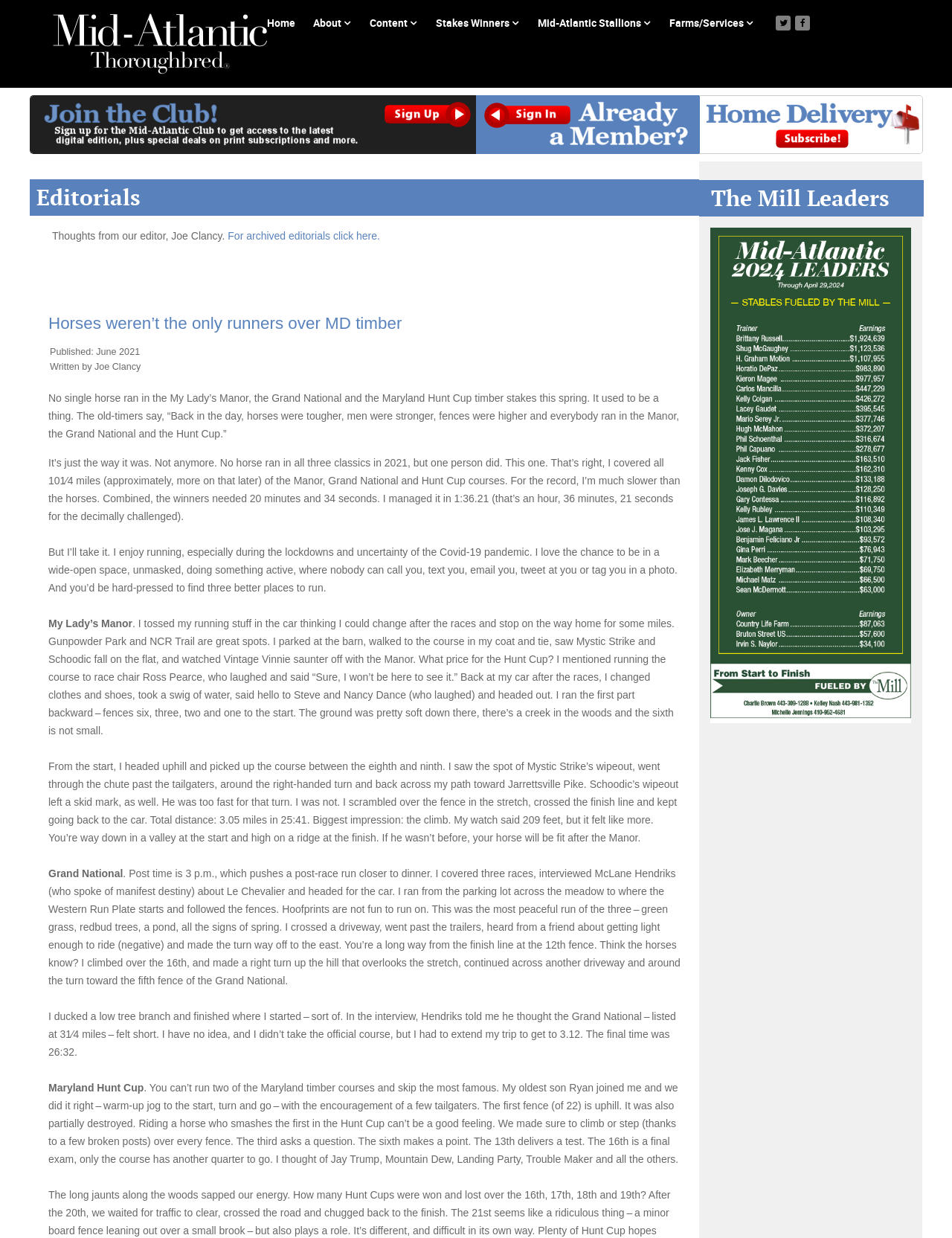Specify the bounding box coordinates of the element's area that should be clicked to execute the given instruction: "Click the 'Stakes Winners' link". The coordinates should be four float numbers between 0 and 1, i.e., [left, top, right, bottom].

[0.448, 0.001, 0.554, 0.037]